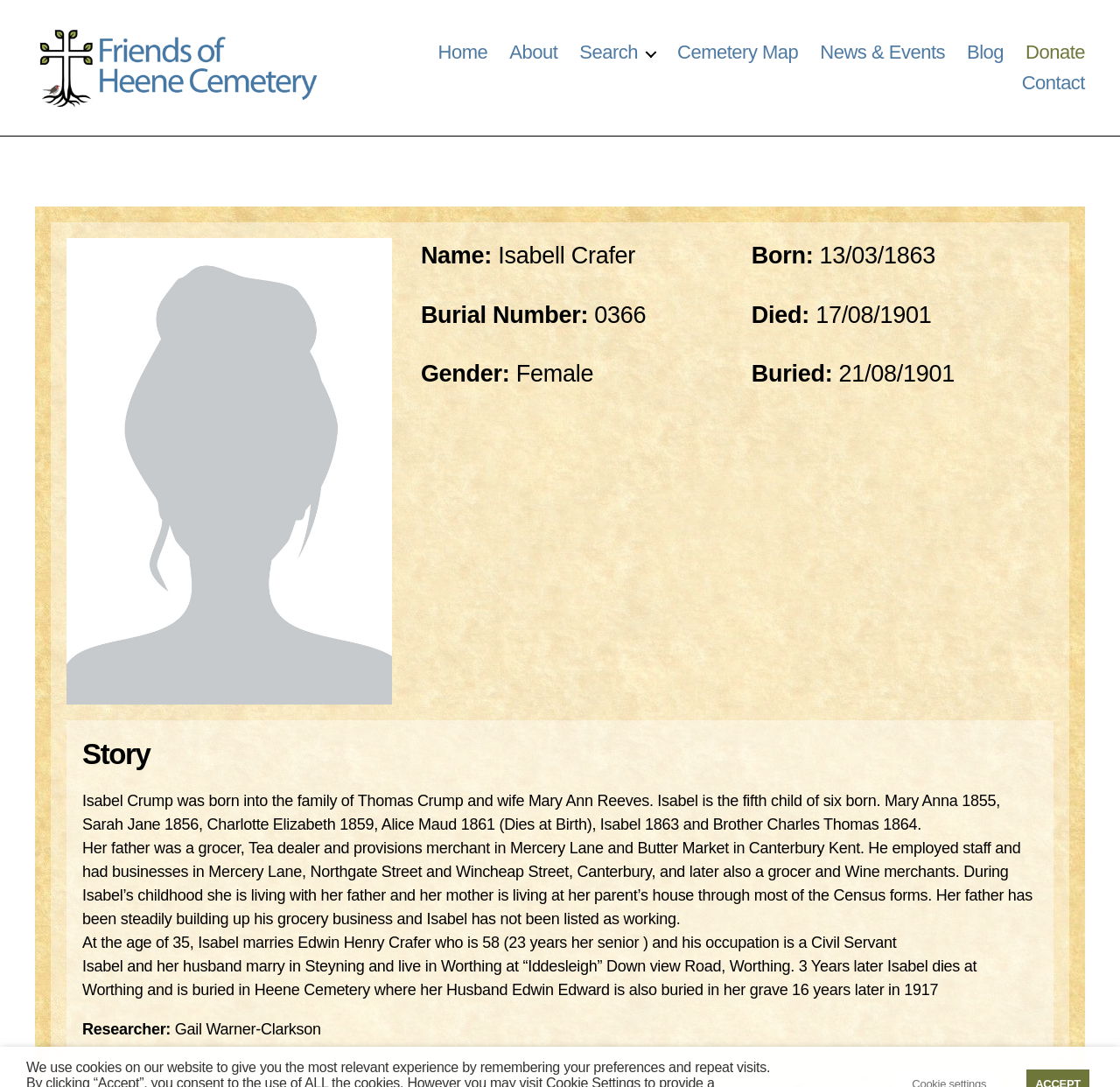Please determine the bounding box coordinates for the element that should be clicked to follow these instructions: "Click on the 'Home' link".

[0.391, 0.038, 0.435, 0.059]